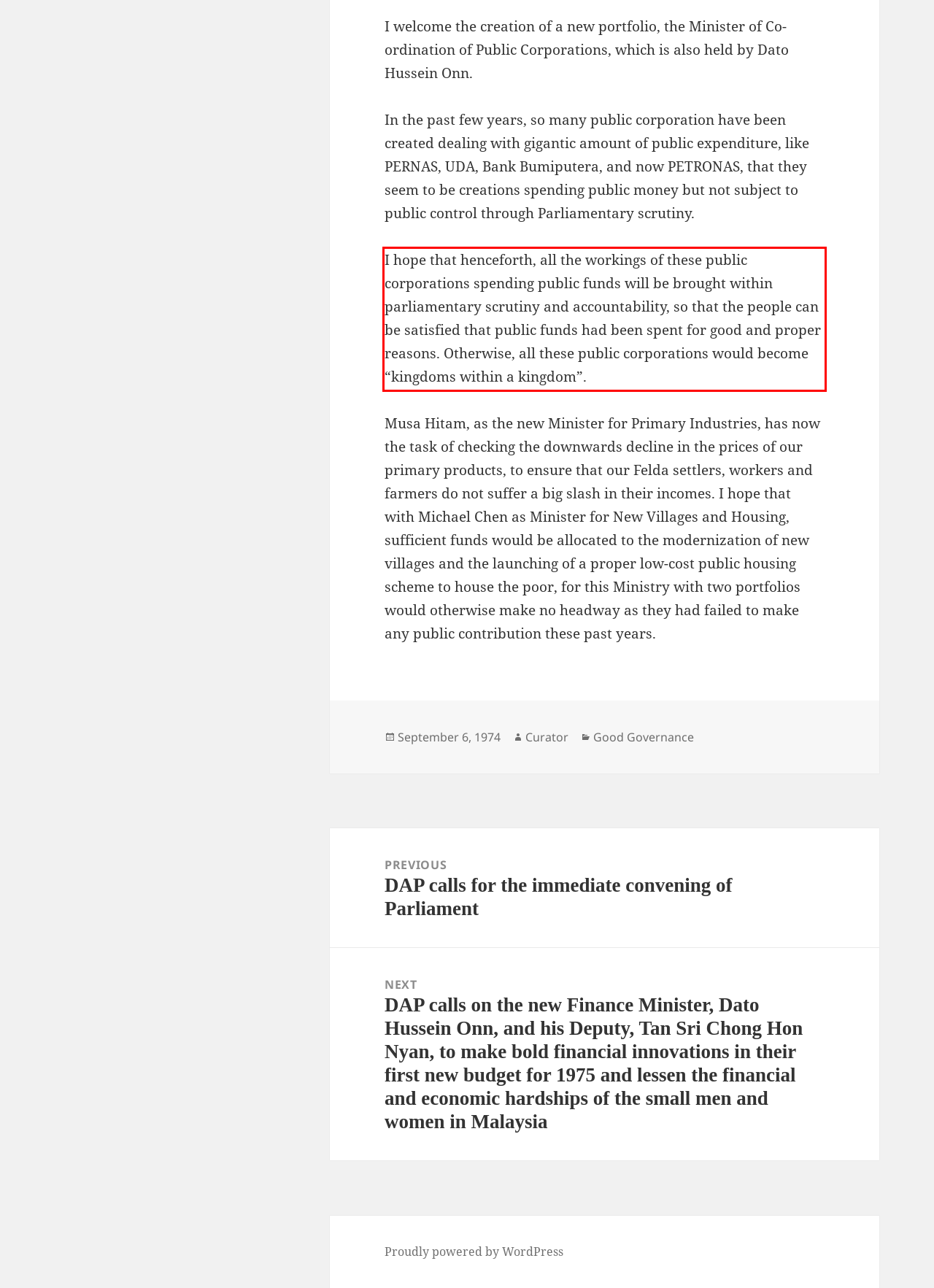Please perform OCR on the UI element surrounded by the red bounding box in the given webpage screenshot and extract its text content.

I hope that henceforth, all the workings of these public corporations spending public funds will be brought within parliamentary scrutiny and accountability, so that the people can be satisfied that public funds had been spent for good and proper reasons. Otherwise, all these public corporations would become “kingdoms within a kingdom”.